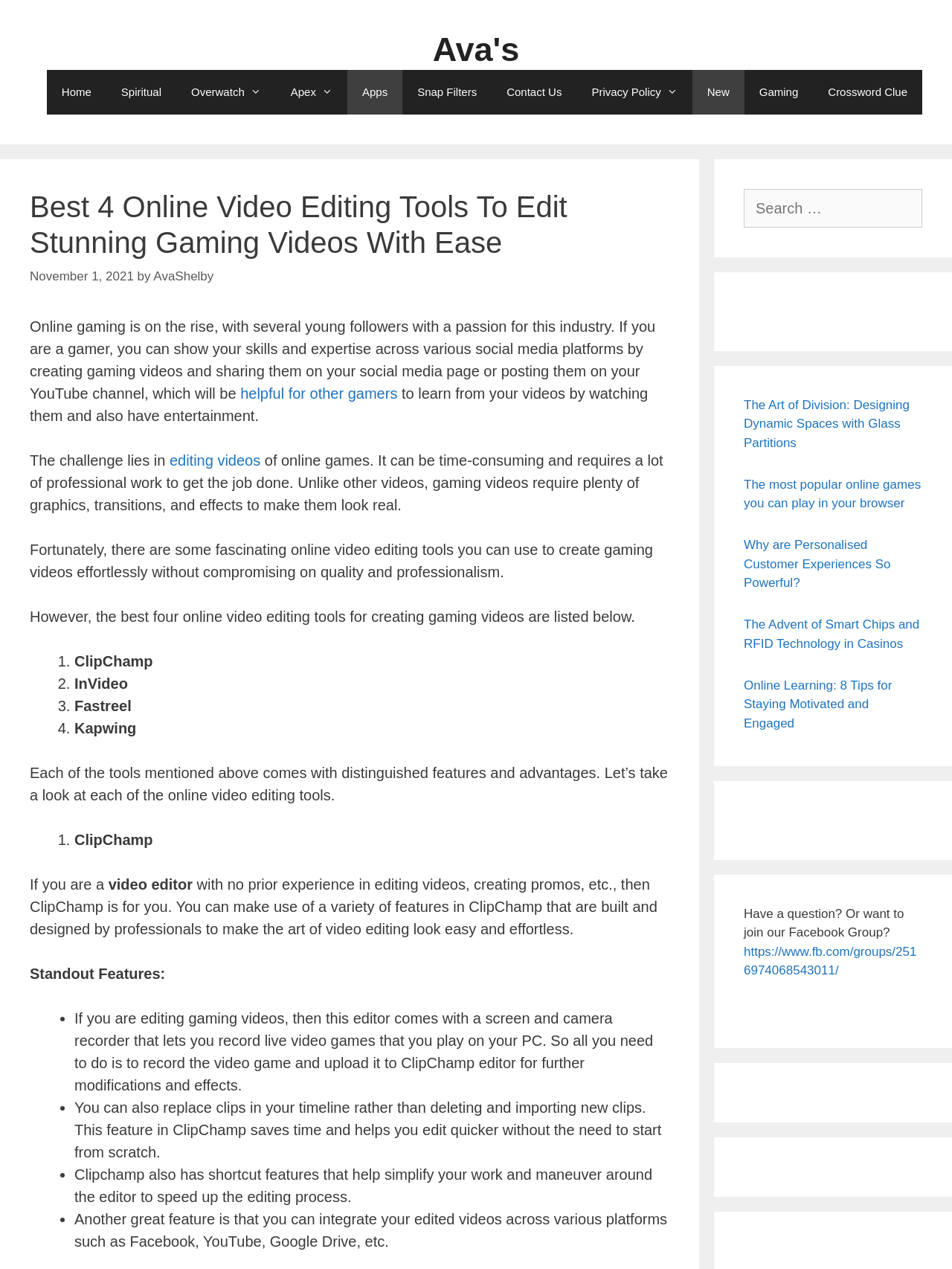Please identify the bounding box coordinates of the element's region that needs to be clicked to fulfill the following instruction: "Click on the 'Gaming' link". The bounding box coordinates should consist of four float numbers between 0 and 1, i.e., [left, top, right, bottom].

[0.782, 0.055, 0.854, 0.09]